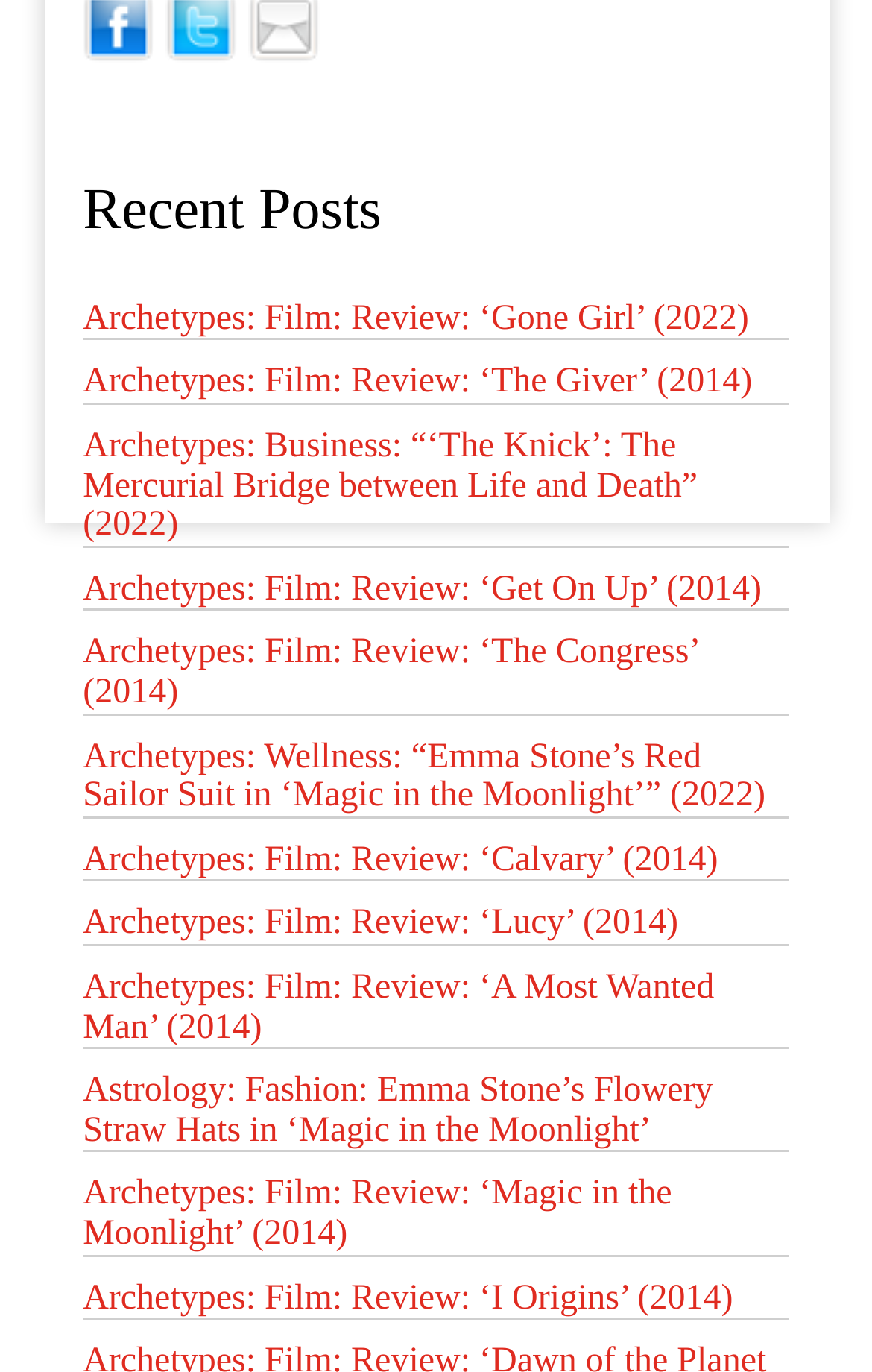Provide the bounding box coordinates of the area you need to click to execute the following instruction: "Read 'Gone Girl' review".

[0.095, 0.218, 0.905, 0.247]